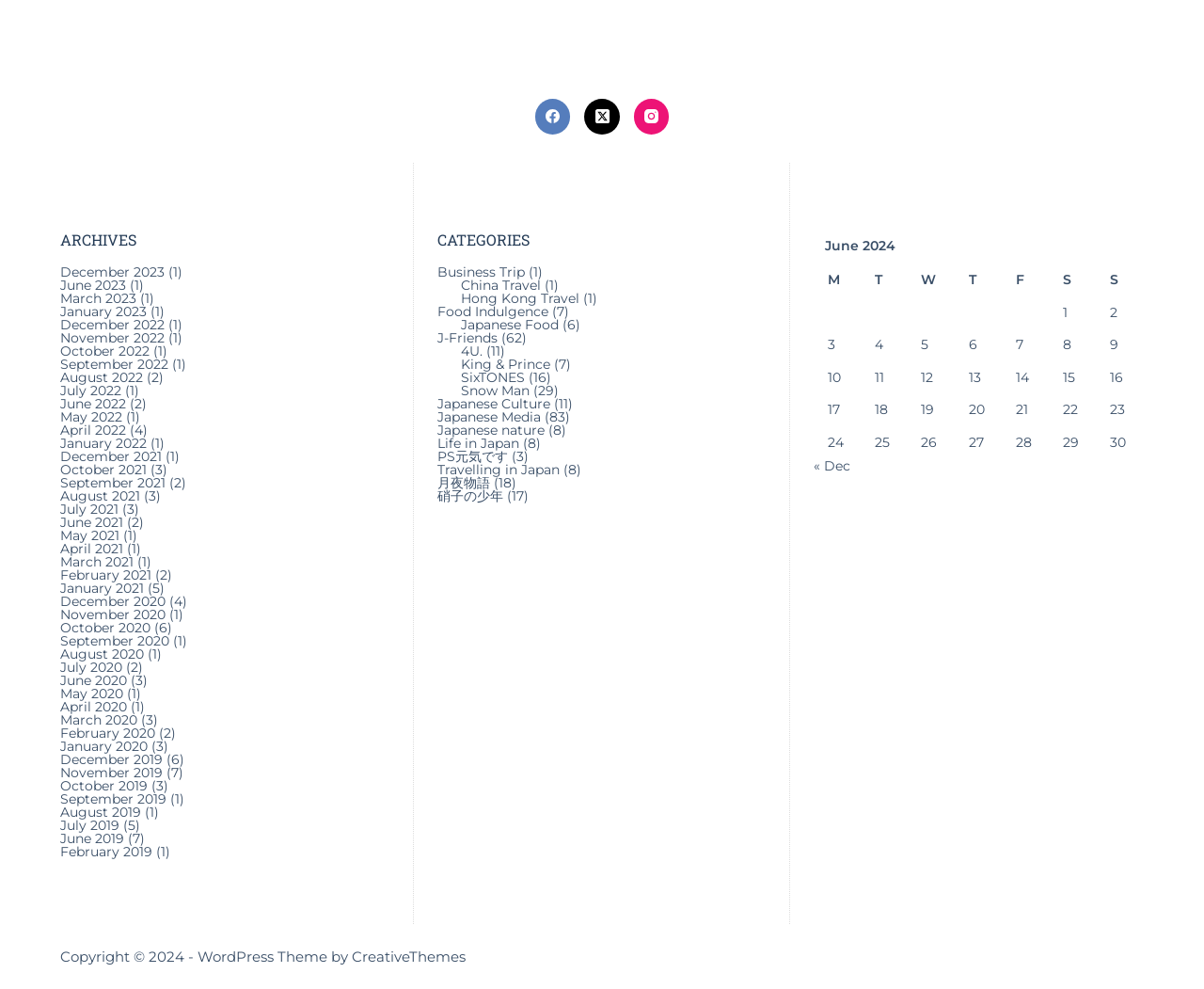Locate the UI element described as follows: "Life in Japan". Return the bounding box coordinates as four float numbers between 0 and 1 in the order [left, top, right, bottom].

[0.363, 0.439, 0.431, 0.456]